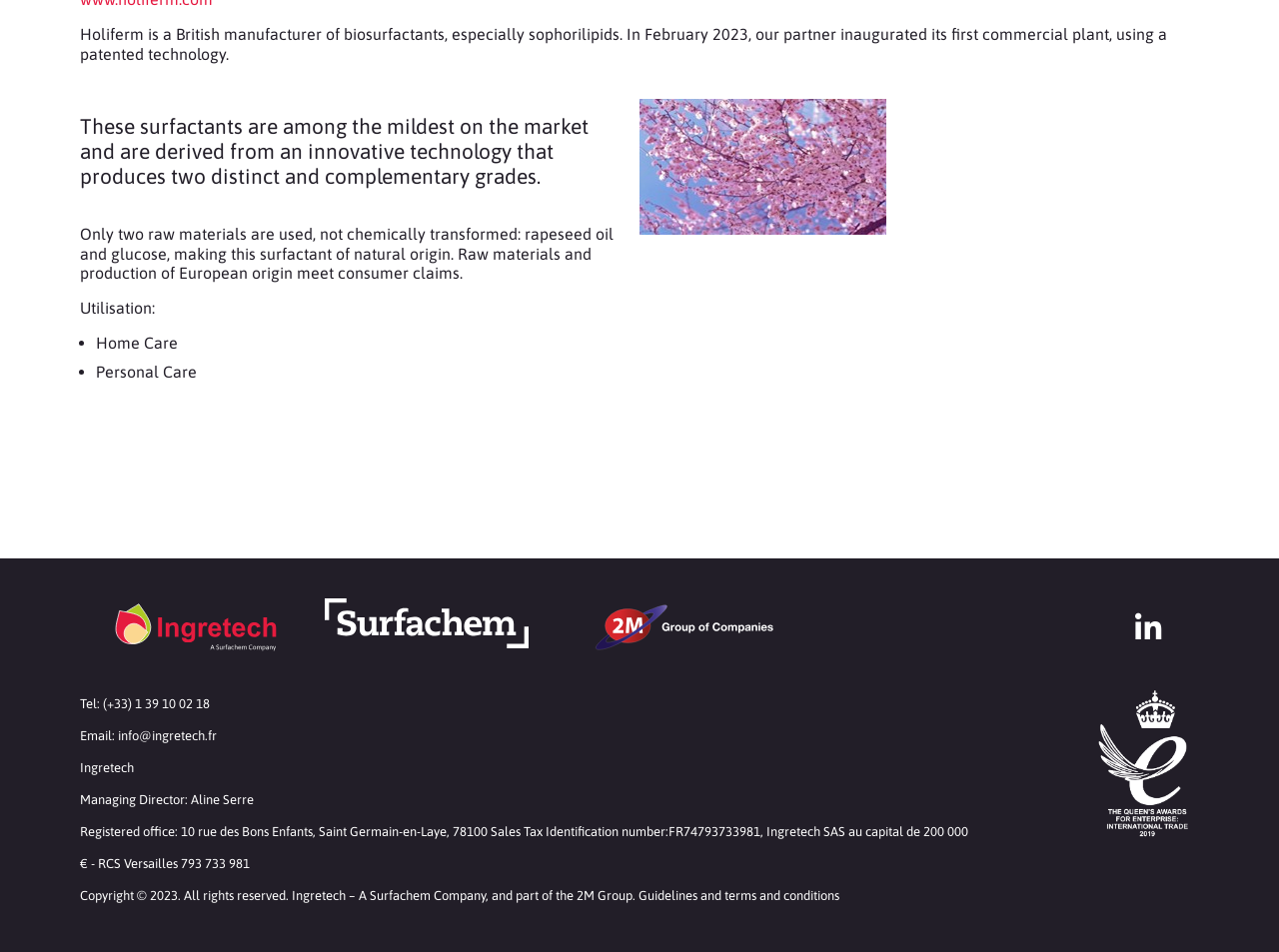From the element description title="Queen's Award", predict the bounding box coordinates of the UI element. The coordinates must be specified in the format (top-left x, top-left y, bottom-right x, bottom-right y) and should be within the 0 to 1 range.

[0.852, 0.869, 0.938, 0.885]